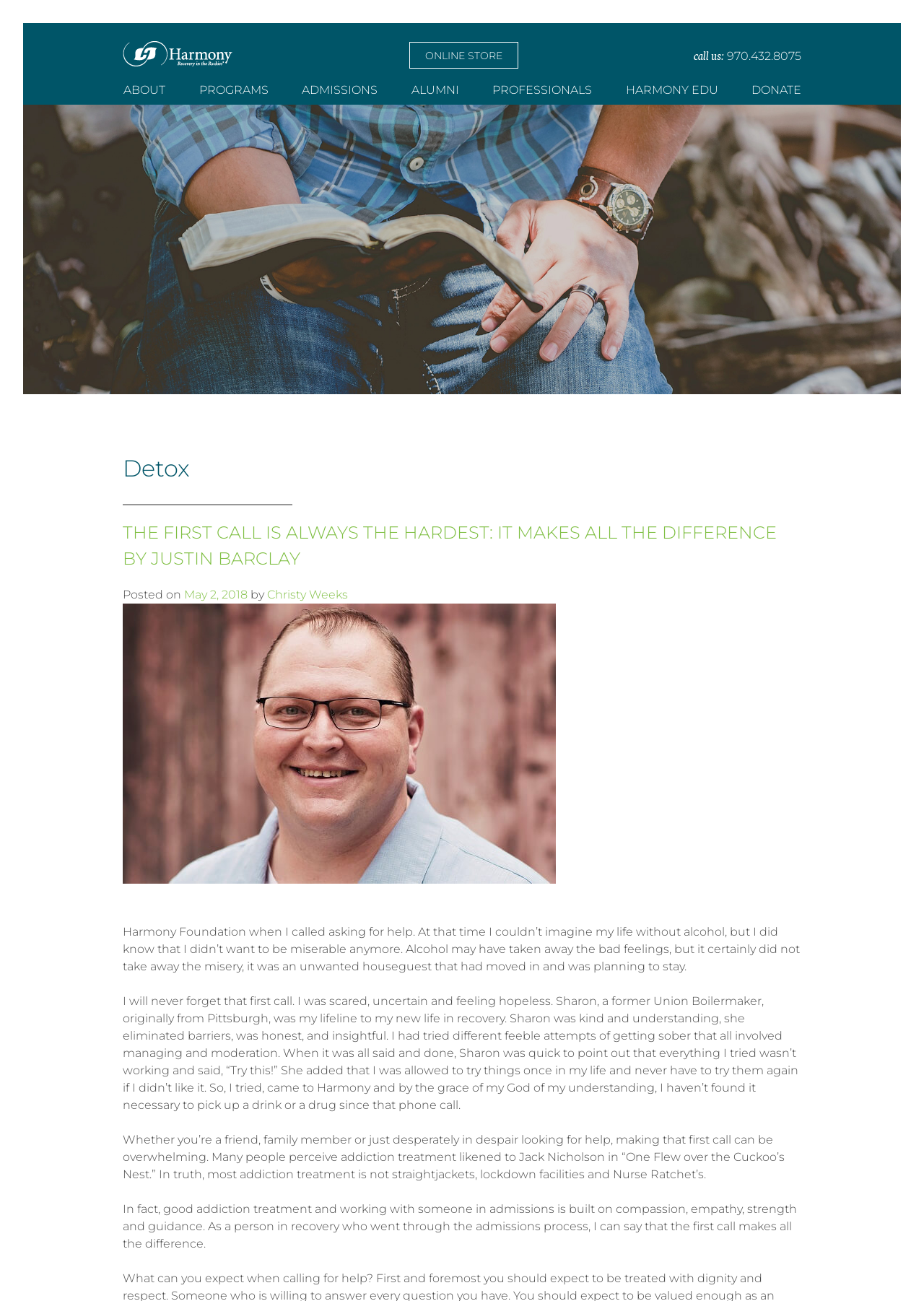Generate a detailed explanation of the webpage's features and information.

The webpage is about Harmony Foundation, a detox and recovery center. At the top left, there is a link to skip to the content. Next to it, there is the Harmony Foundation logo, which is an image. On the top right, there are contact information, including a phone number and a call-to-action to call. 

Below the logo, there is a navigation menu with links to different sections of the website, including "About", "Programs", "Admissions", "Alumni", "Professionals", "Harmony Edu", and "Donate". 

The main content of the webpage is an article titled "Detox" with a subheading "THE FIRST CALL IS ALWAYS THE HARDEST: IT MAKES ALL THE DIFFERENCE BY JUSTIN BARCLAY". The article is written by Christy Weeks and posted on May 2, 2018. The article shares the author's personal experience of seeking help for addiction and the importance of making that first call. The text is divided into four paragraphs, describing the author's journey from seeking help to finding recovery at Harmony Foundation.